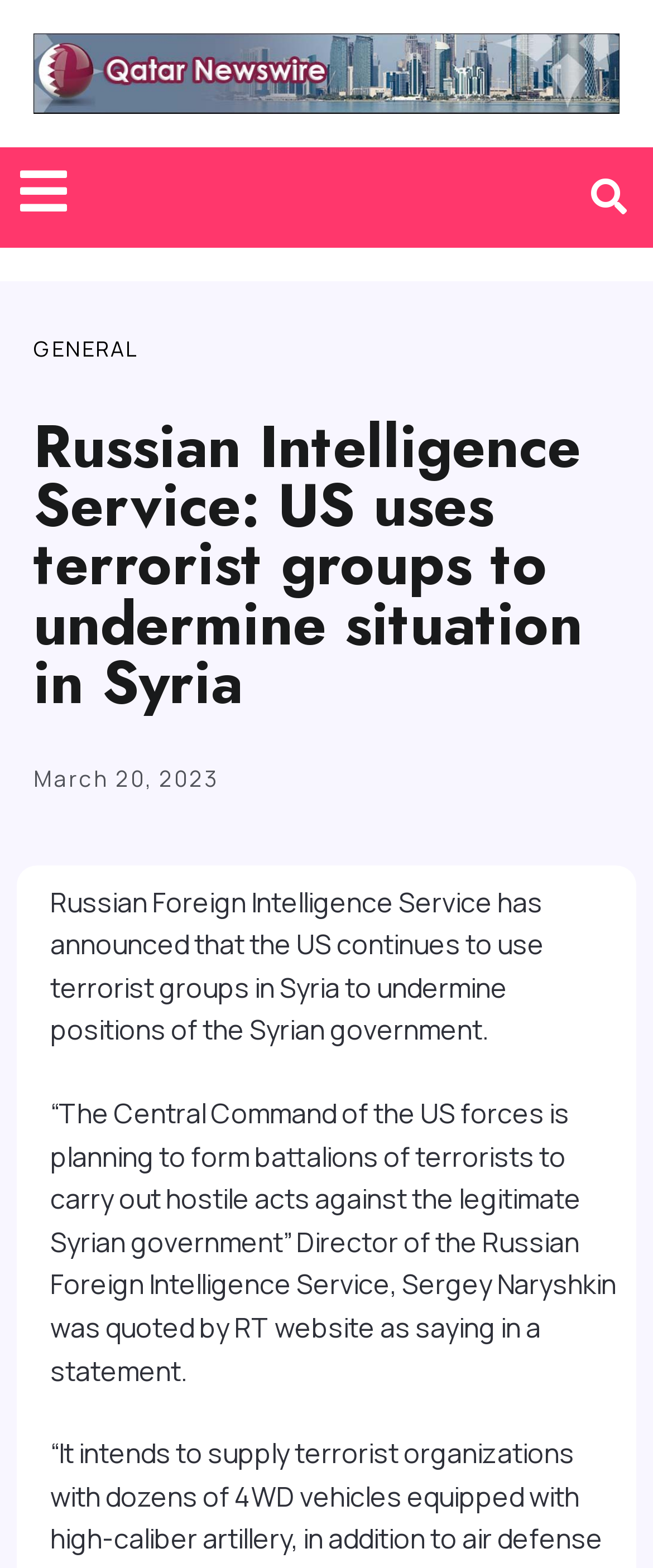Refer to the image and provide an in-depth answer to the question: 
What is the purpose of the button?

I determined the purpose of the button by examining the button element with the text 'Search' which is located next to the search input field. This suggests that the button is used to submit a search query.